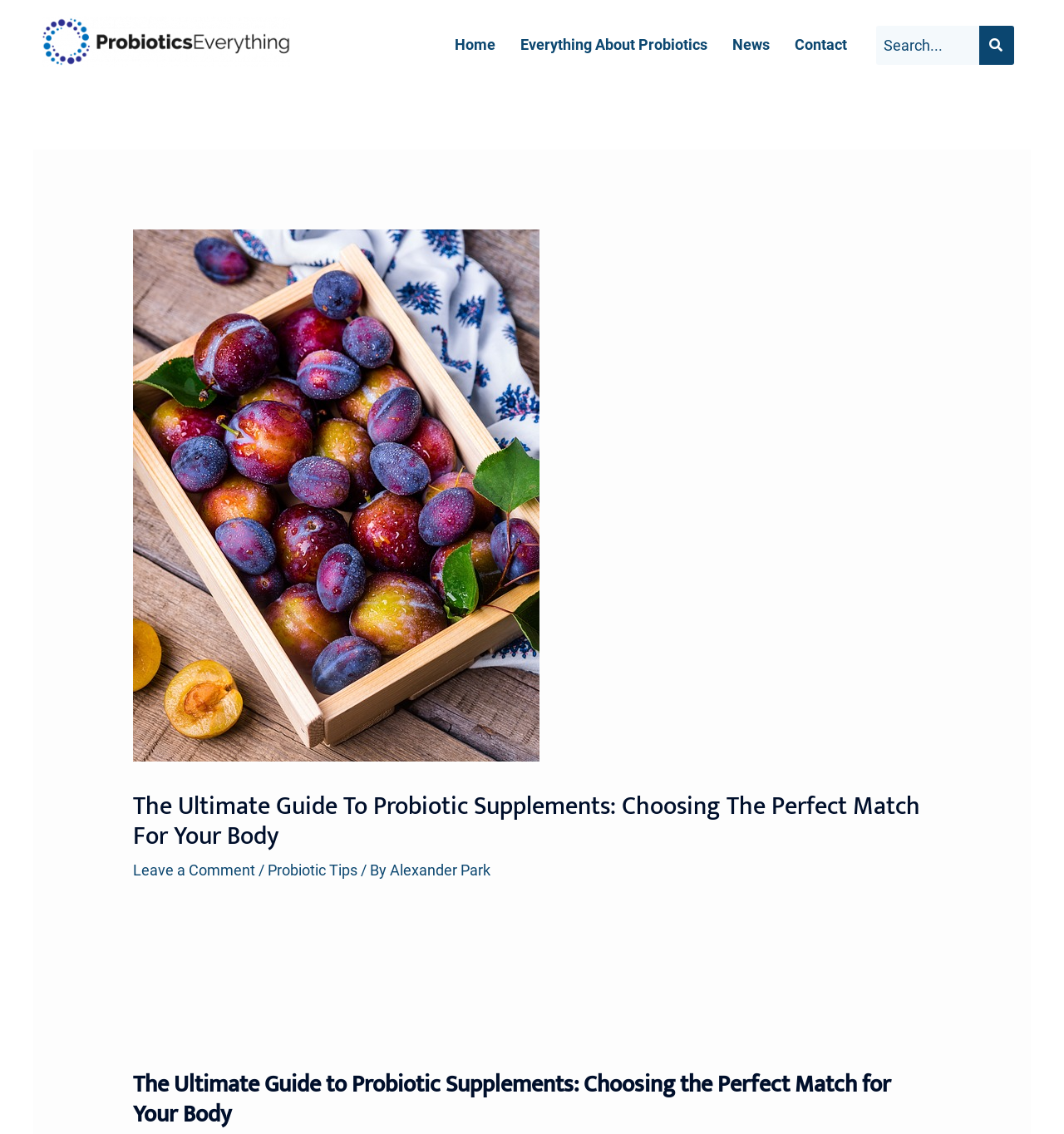Please analyze the image and give a detailed answer to the question:
What are the main categories on the website?

I found the main categories by examining the links at the top of the page, which include 'Home', 'Everything About Probiotics', 'News', and 'Contact'. These links are likely to be the main navigation categories of the website.